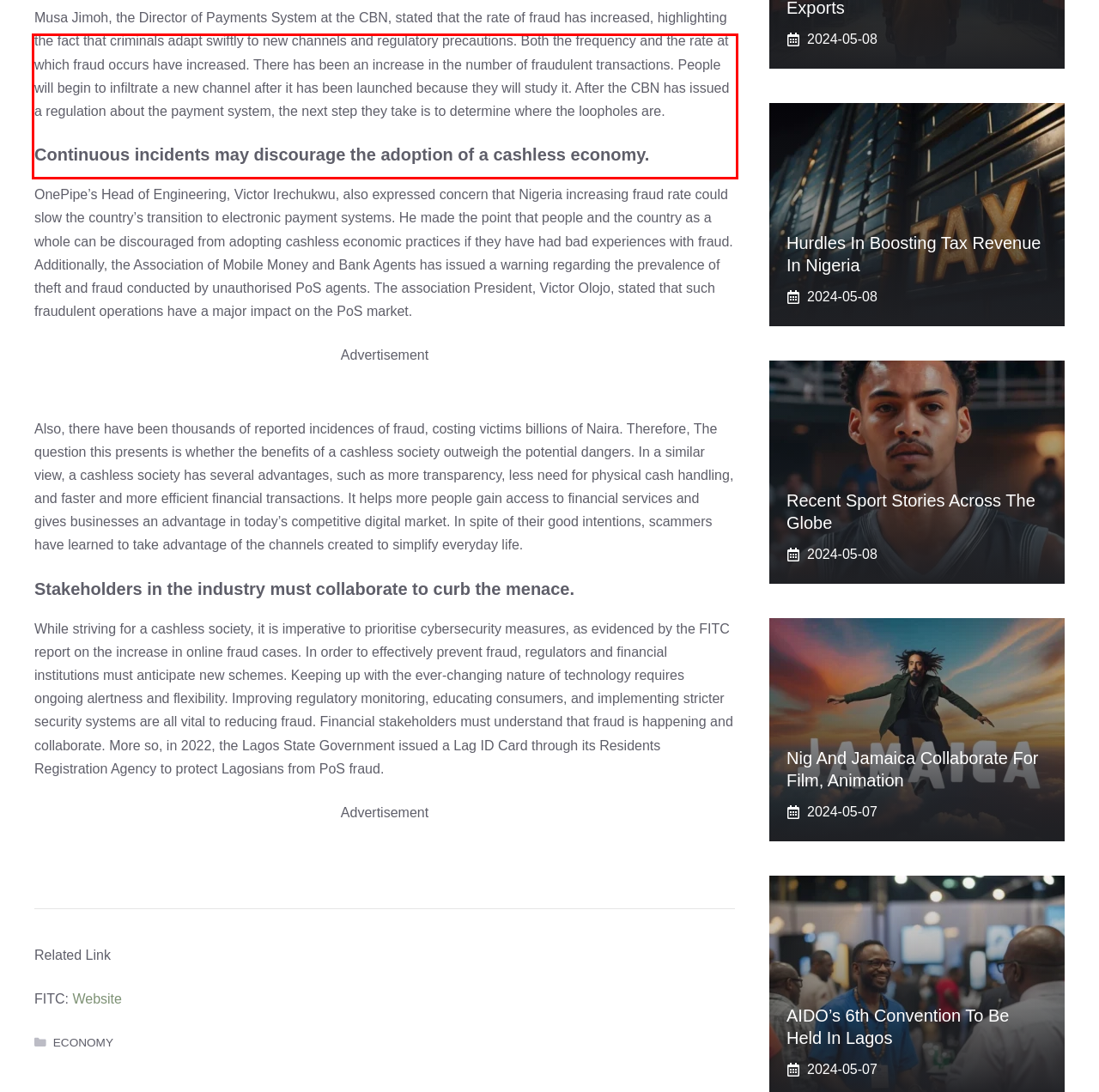Given a screenshot of a webpage with a red bounding box, extract the text content from the UI element inside the red bounding box.

OnePipe’s Head of Engineering, Victor Irechukwu, also expressed concern that Nigeria increasing fraud rate could slow the country’s transition to electronic payment systems. He made the point that people and the country as a whole can be discouraged from adopting cashless economic practices if they have had bad experiences with fraud. Additionally, the Association of Mobile Money and Bank Agents has issued a warning regarding the prevalence of theft and fraud conducted by unauthorised PoS agents. The association President, Victor Olojo, stated that such fraudulent operations have a major impact on the PoS market.